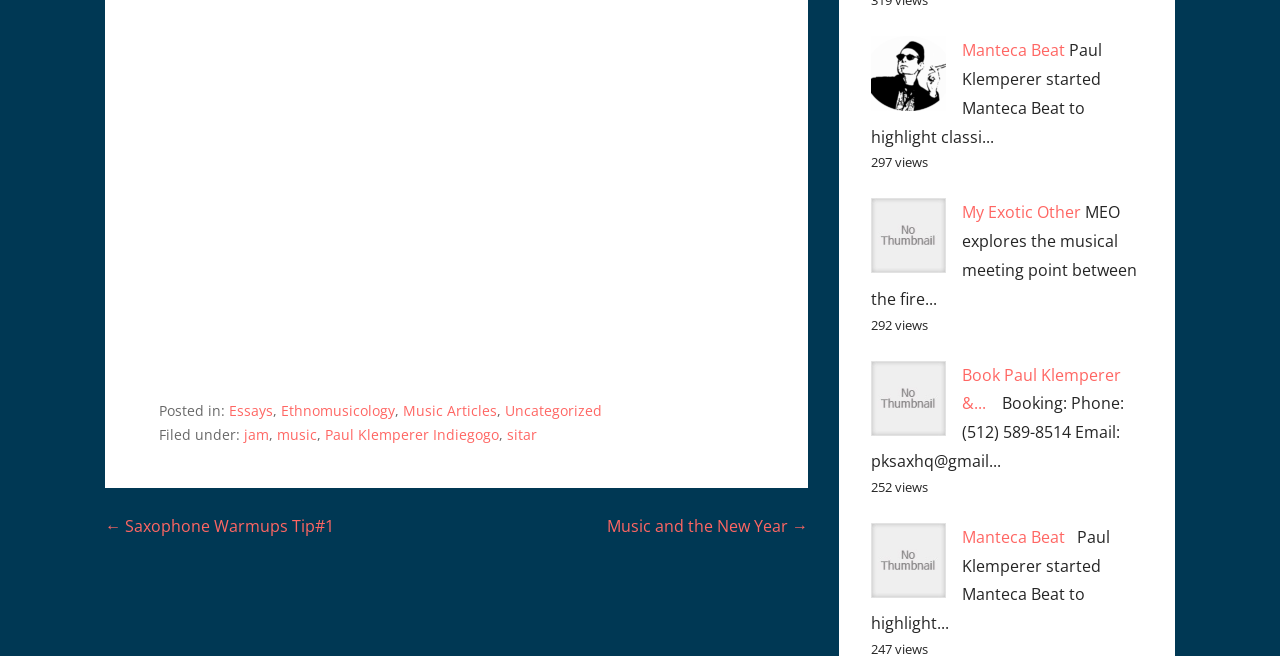Find the bounding box coordinates of the element's region that should be clicked in order to follow the given instruction: "Click on the 'Paul Klemperer &...' link". The coordinates should consist of four float numbers between 0 and 1, i.e., [left, top, right, bottom].

[0.751, 0.554, 0.875, 0.632]